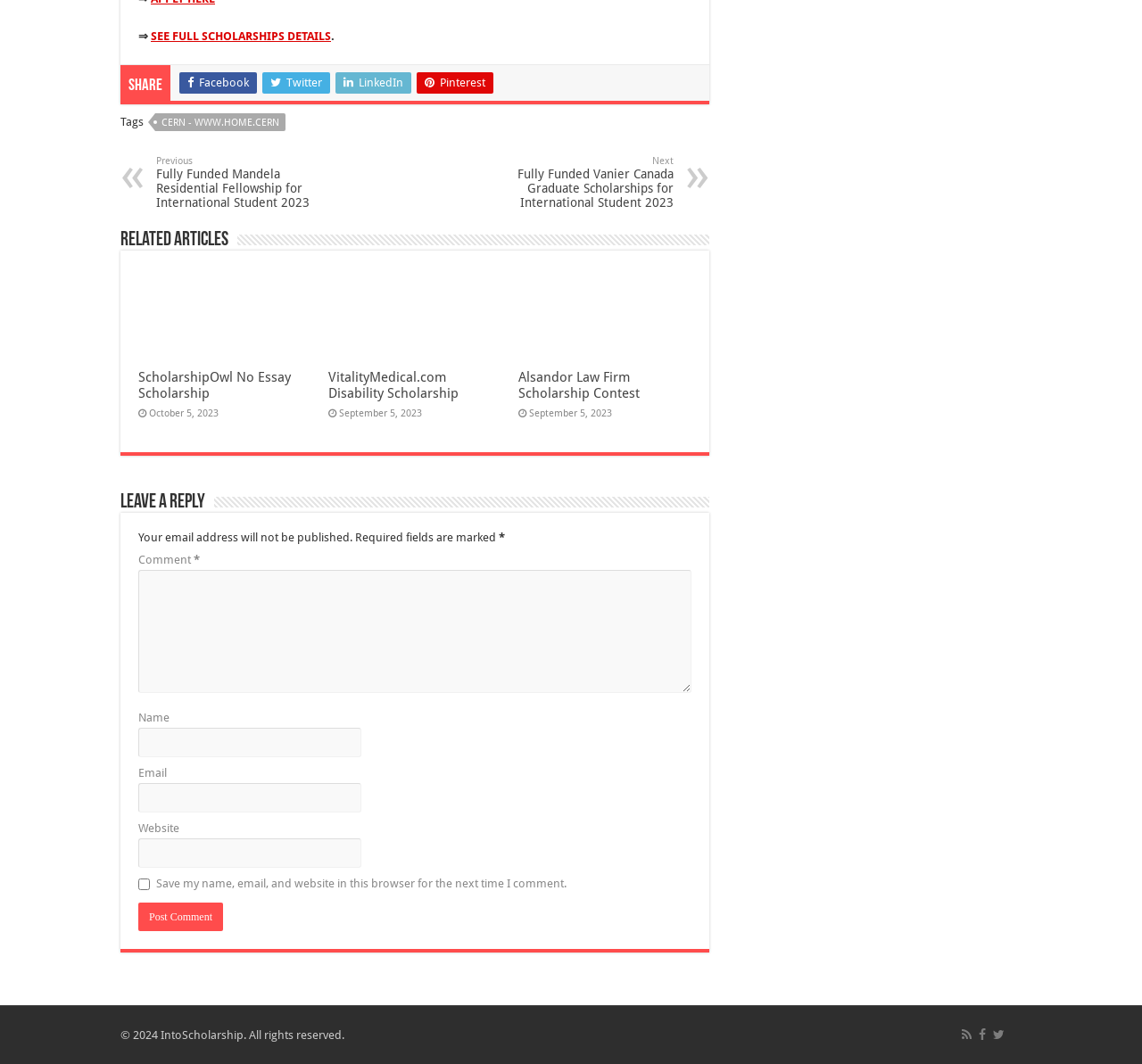What type of content is displayed under the 'Related Articles' heading?
Give a one-word or short phrase answer based on the image.

Scholarship links